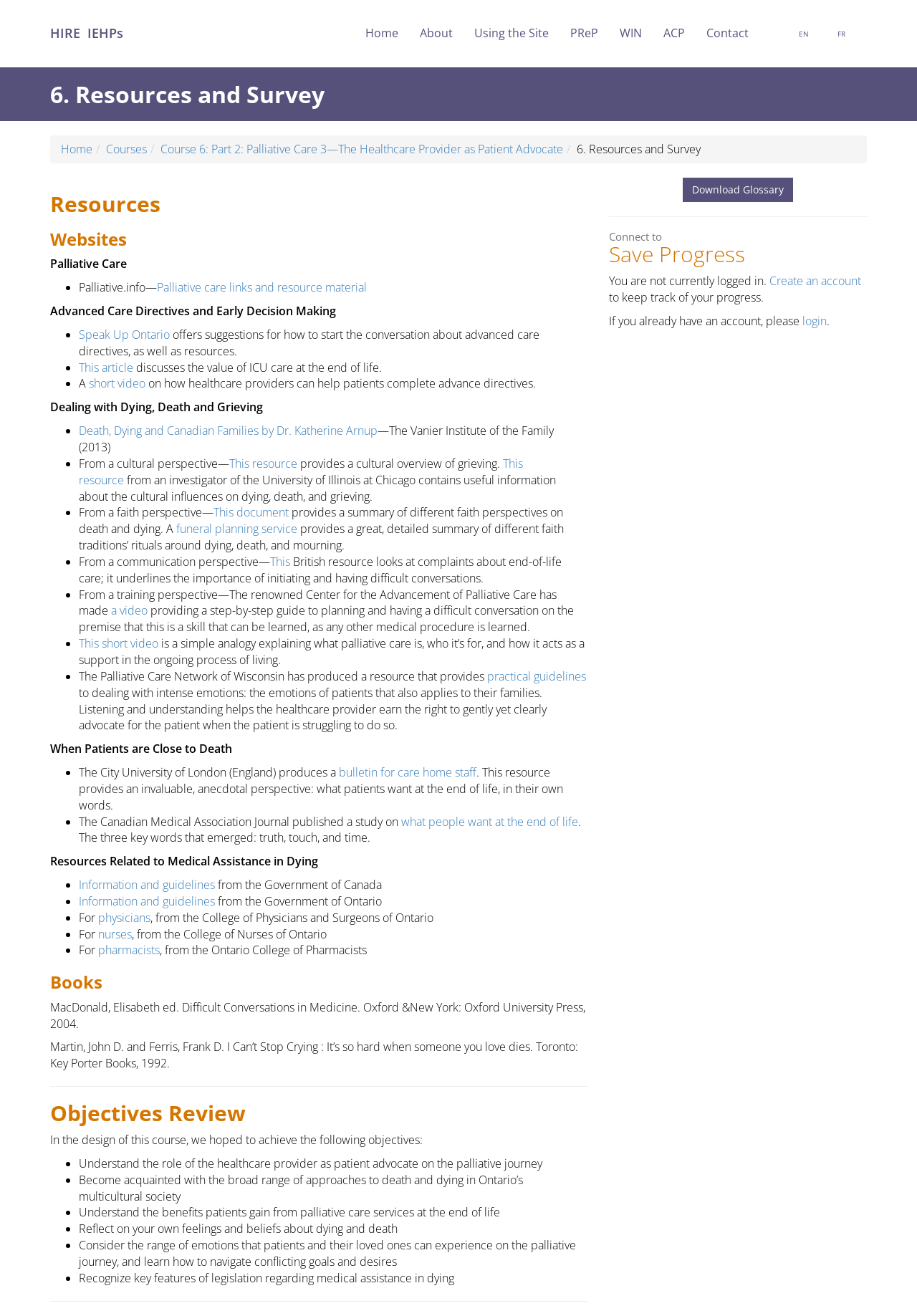Extract the main heading text from the webpage.

6. Resources and Survey